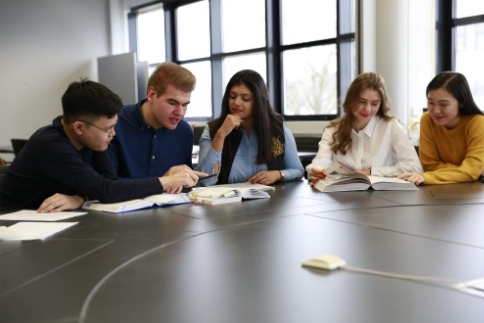Explain what is happening in the image with elaborate details.

The image depicts a group of five students collaborating around a round table in a bright, modern study environment. They appear engaged and focused as they review materials from books and notebooks. The setting features large windows that let in ample natural light, creating an inviting atmosphere conducive to learning. 

Among the students, one young man in a blue shirt seems to be explaining something to the group, while the others are immersed in their reading and notes, showcasing a dynamic interaction that emphasizes teamwork and academic commitment. This scene embodies the essence of collaborative learning, particularly in the context of higher education programs like International Taxation and Law, which often require group discussions and study sessions to enhance understanding of complex topics.